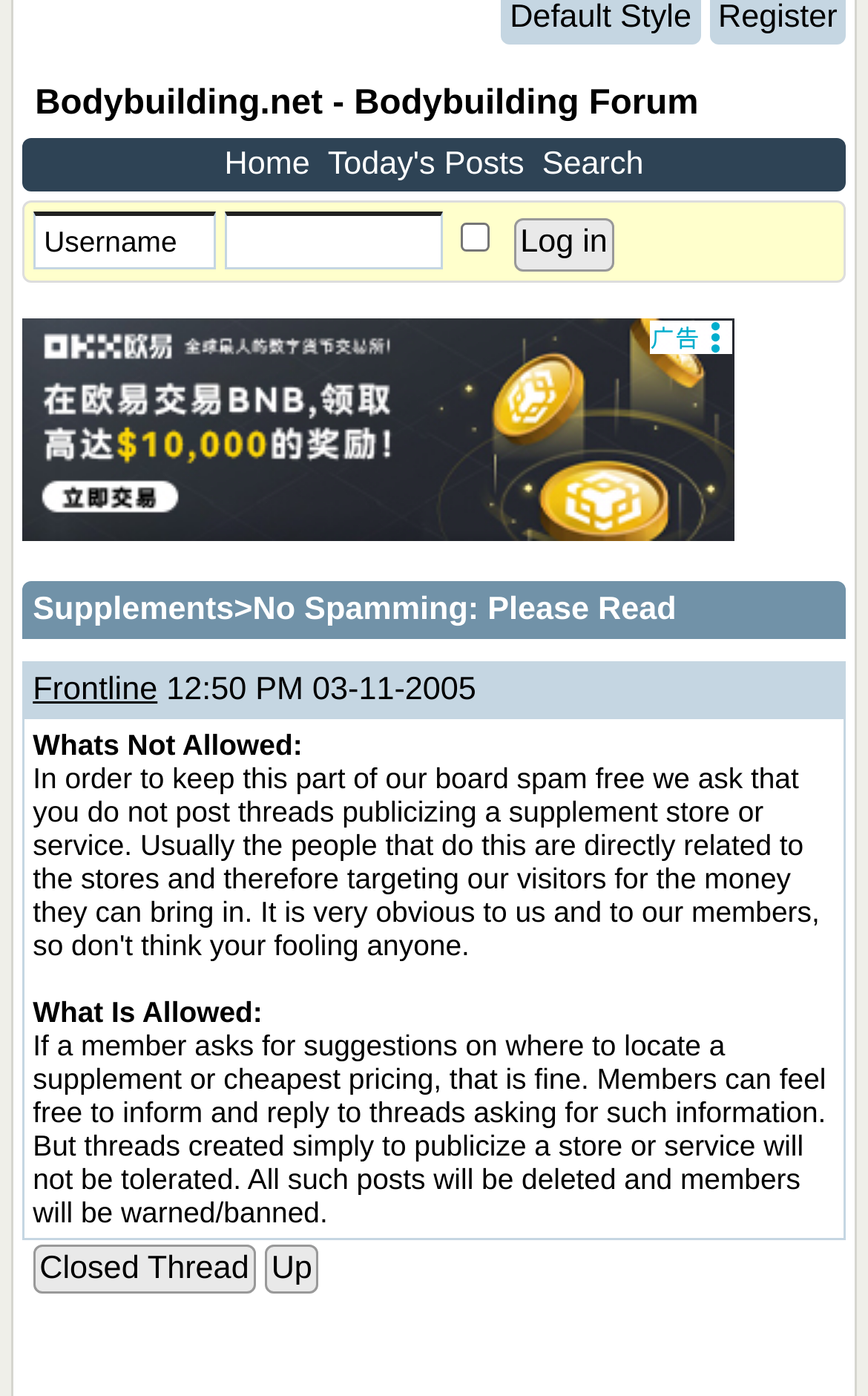What happens to posts that violate the rules?
Based on the image, please offer an in-depth response to the question.

The webpage states that posts that violate the rules, such as those created to publicize a store or service, will be deleted, and the members who posted them will be warned or banned from the forum.